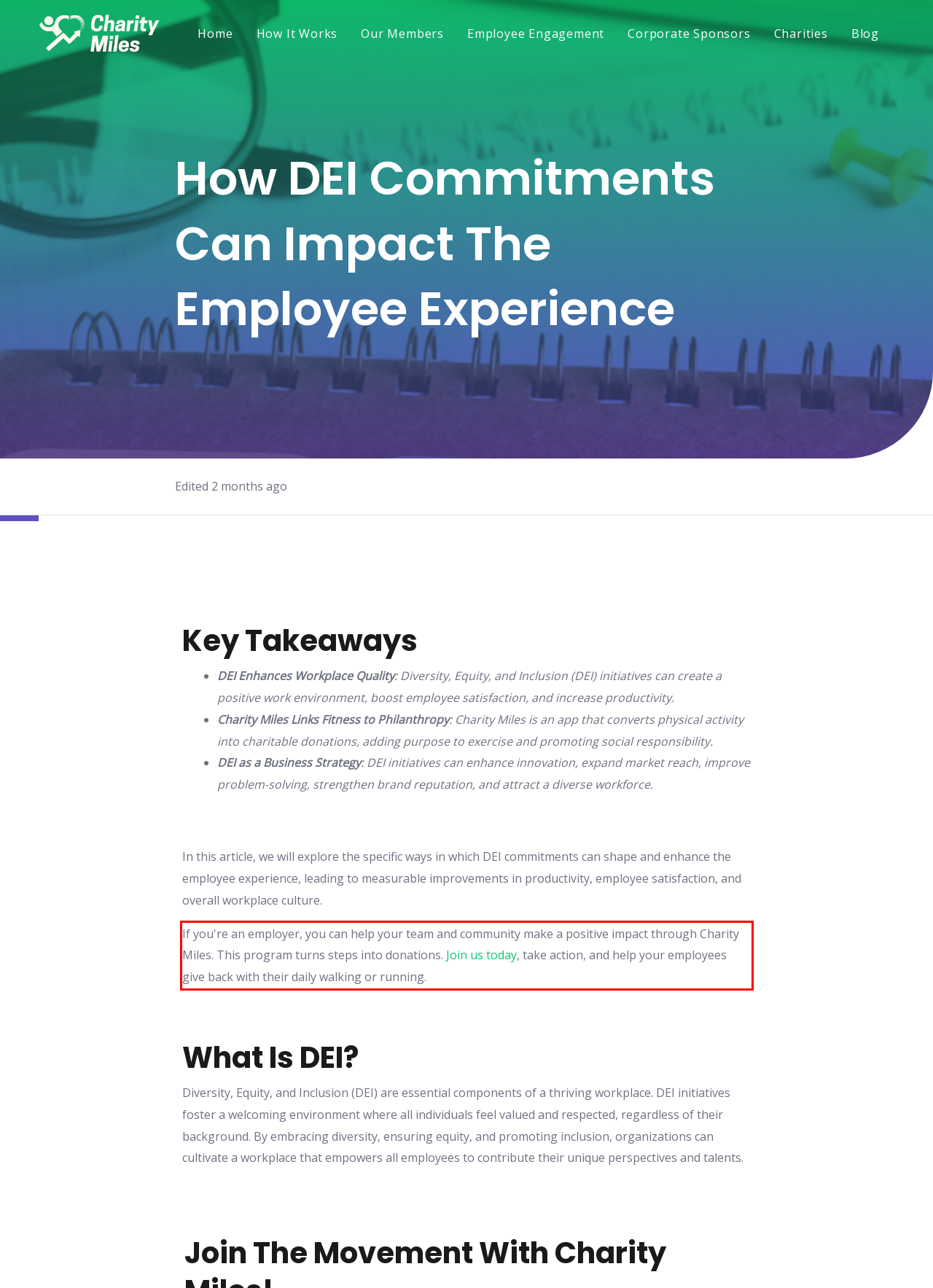Review the screenshot of the webpage and recognize the text inside the red rectangle bounding box. Provide the extracted text content.

If you're an employer, you can help your team and community make a positive impact through Charity Miles. This program turns steps into donations. Join us today, take action, and help your employees give back with their daily walking or running.